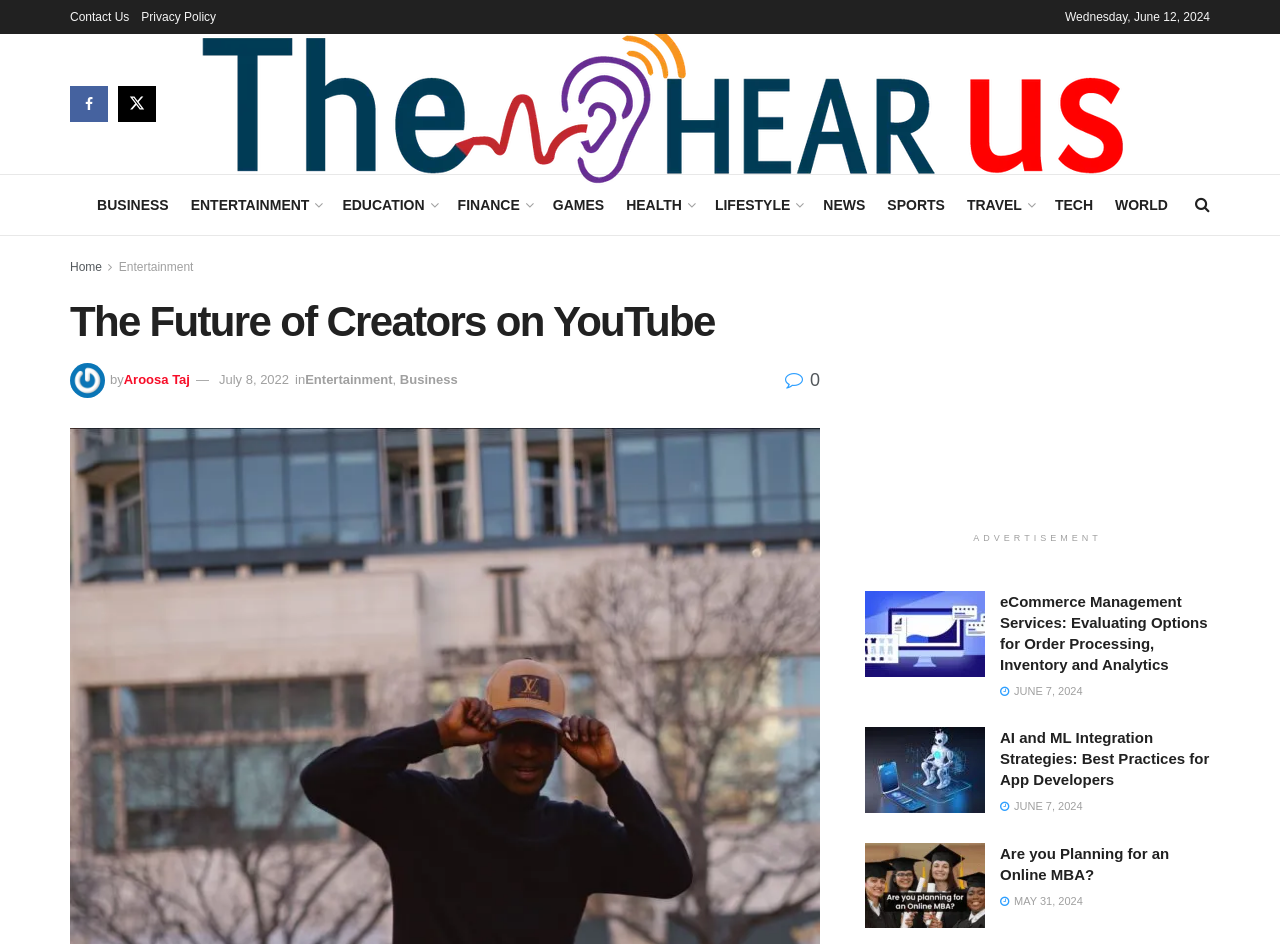Determine the bounding box coordinates of the region that needs to be clicked to achieve the task: "Click The Hear Us".

[0.143, 0.016, 0.924, 0.204]